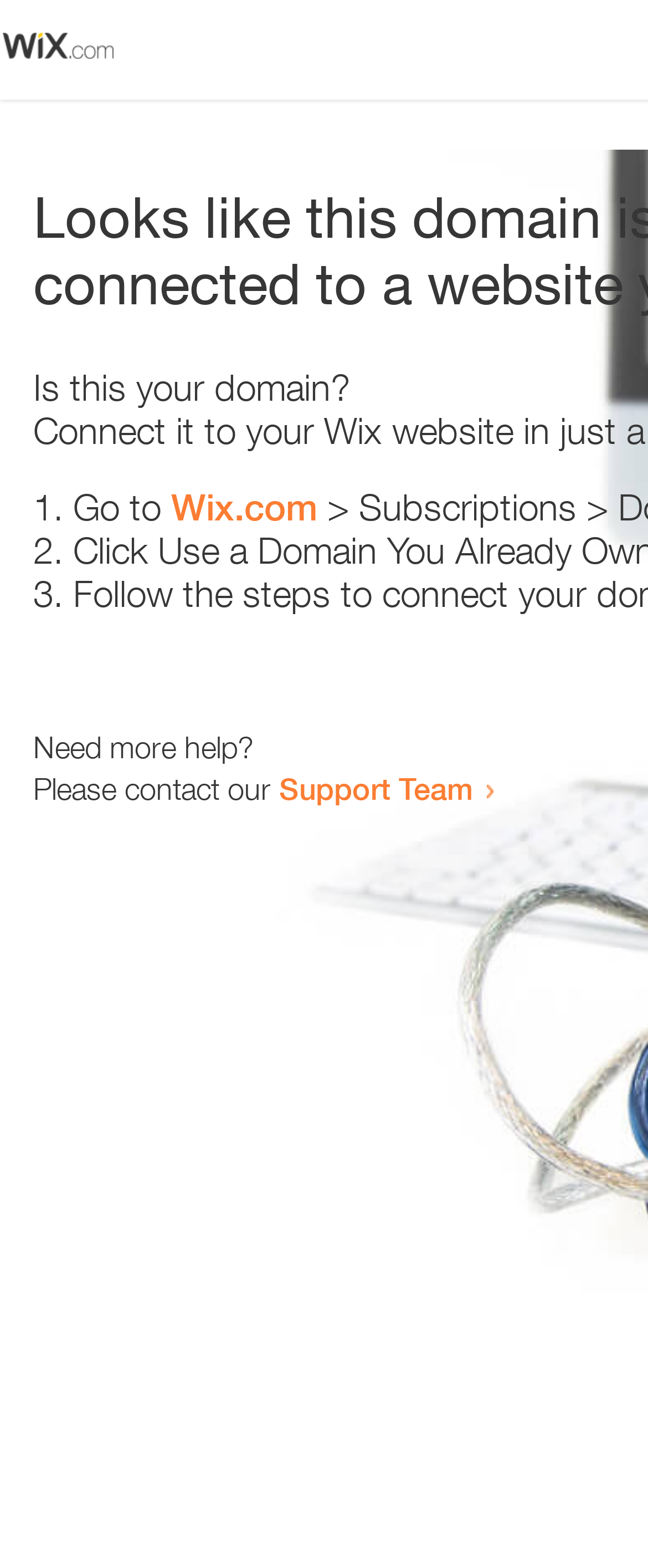For the given element description Wix.com, determine the bounding box coordinates of the UI element. The coordinates should follow the format (top-left x, top-left y, bottom-right x, bottom-right y) and be within the range of 0 to 1.

[0.264, 0.31, 0.49, 0.337]